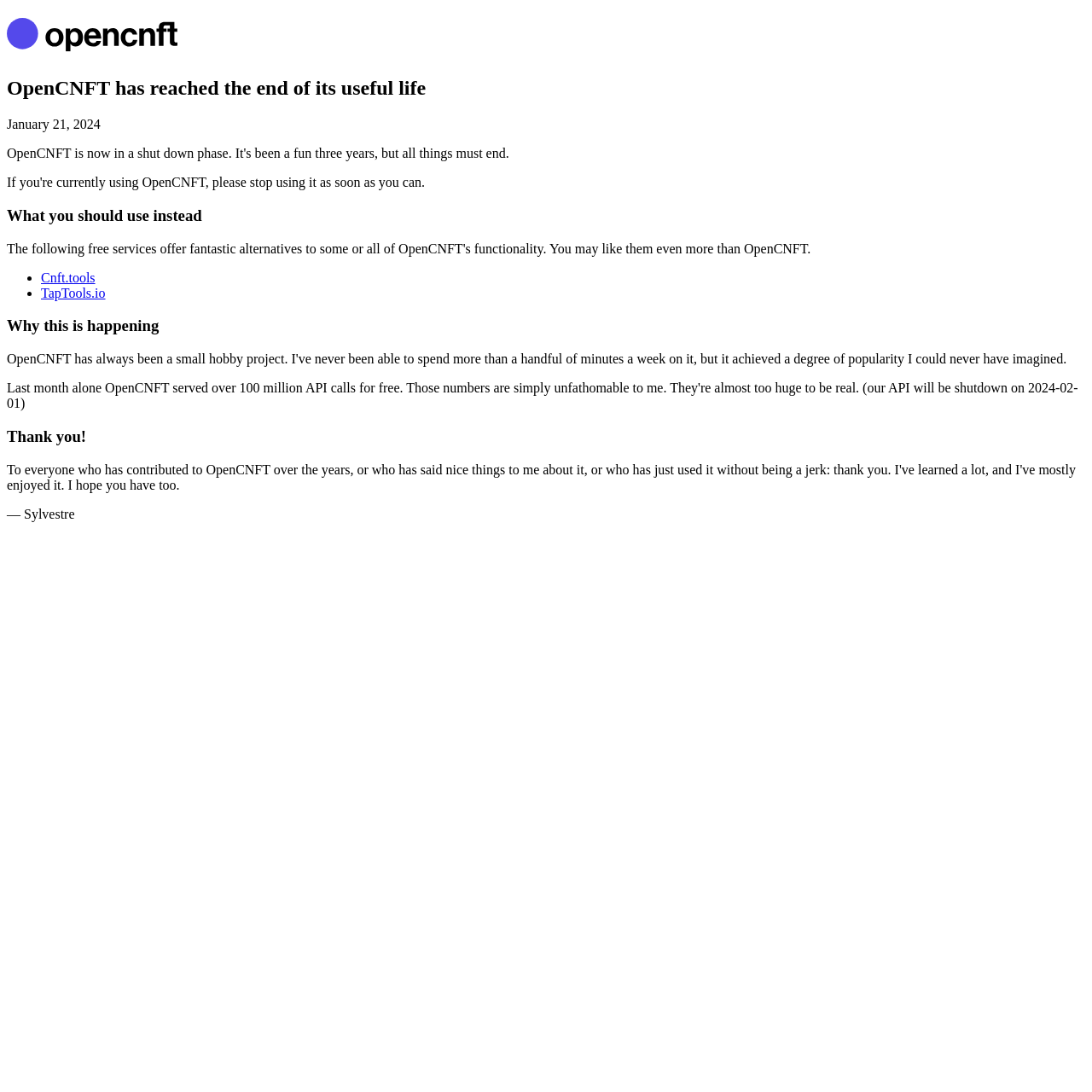Using the provided element description, identify the bounding box coordinates as (top-left x, top-left y, bottom-right x, bottom-right y). Ensure all values are between 0 and 1. Description: Cnft.tools

[0.038, 0.247, 0.087, 0.261]